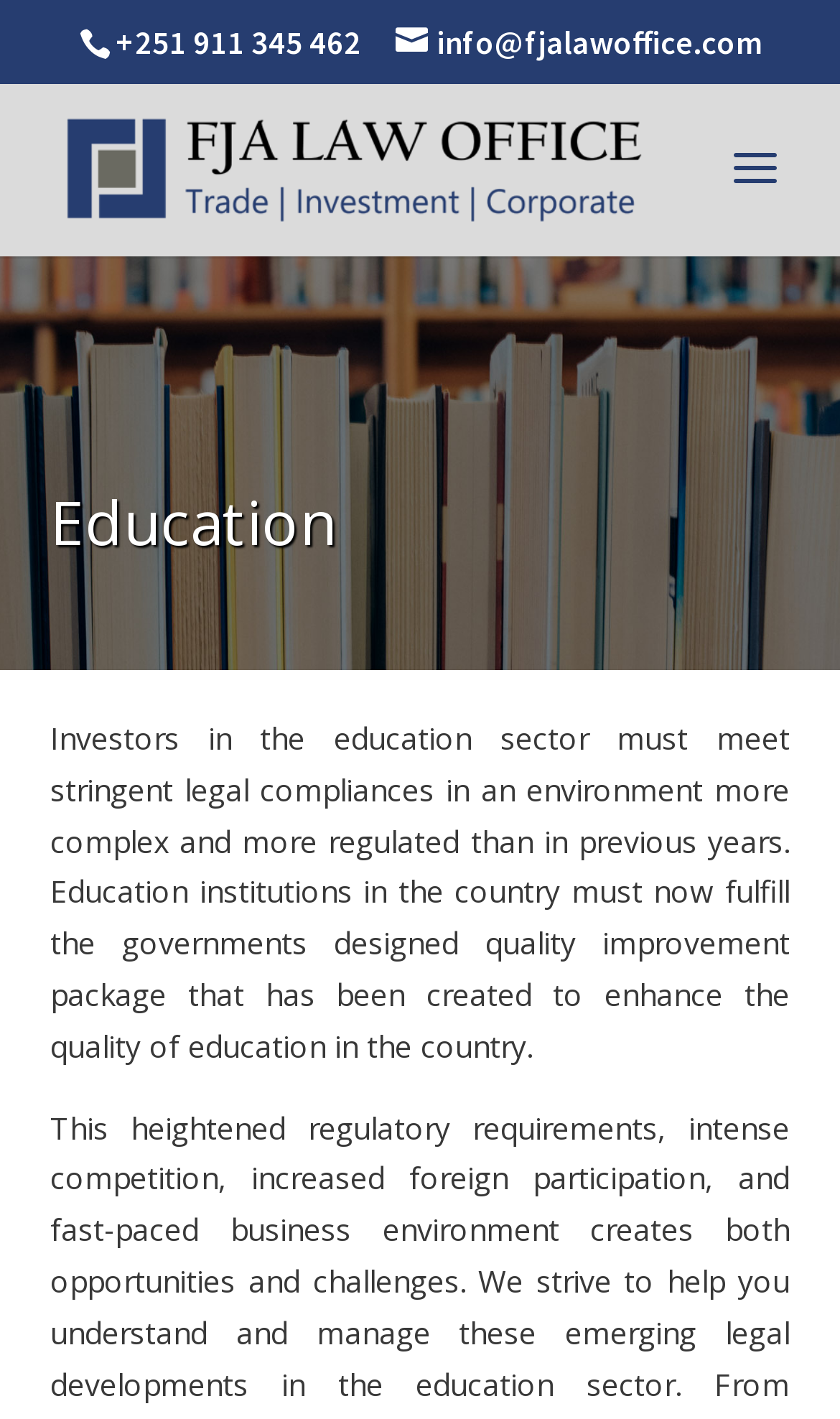Please provide a comprehensive response to the question below by analyzing the image: 
What is the focus of education institutions in Ethiopia?

According to the webpage, education institutions in Ethiopia are now required to fulfill the government's designed quality improvement package, which aims to enhance the quality of education in the country.